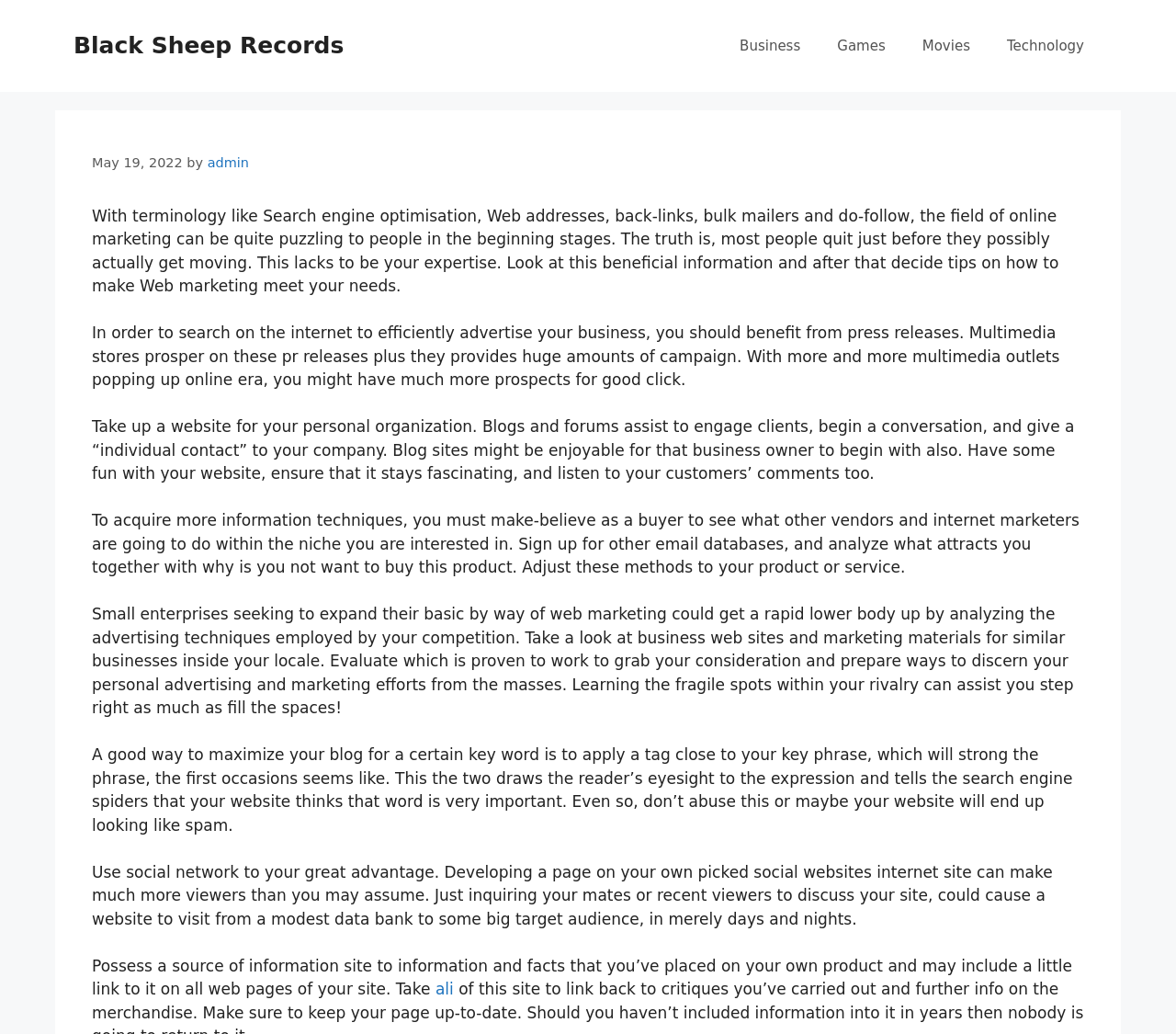What is the name of the website?
Kindly give a detailed and elaborate answer to the question.

The name of the website can be found in the banner element at the top of the webpage, which contains the link 'Black Sheep Records'.